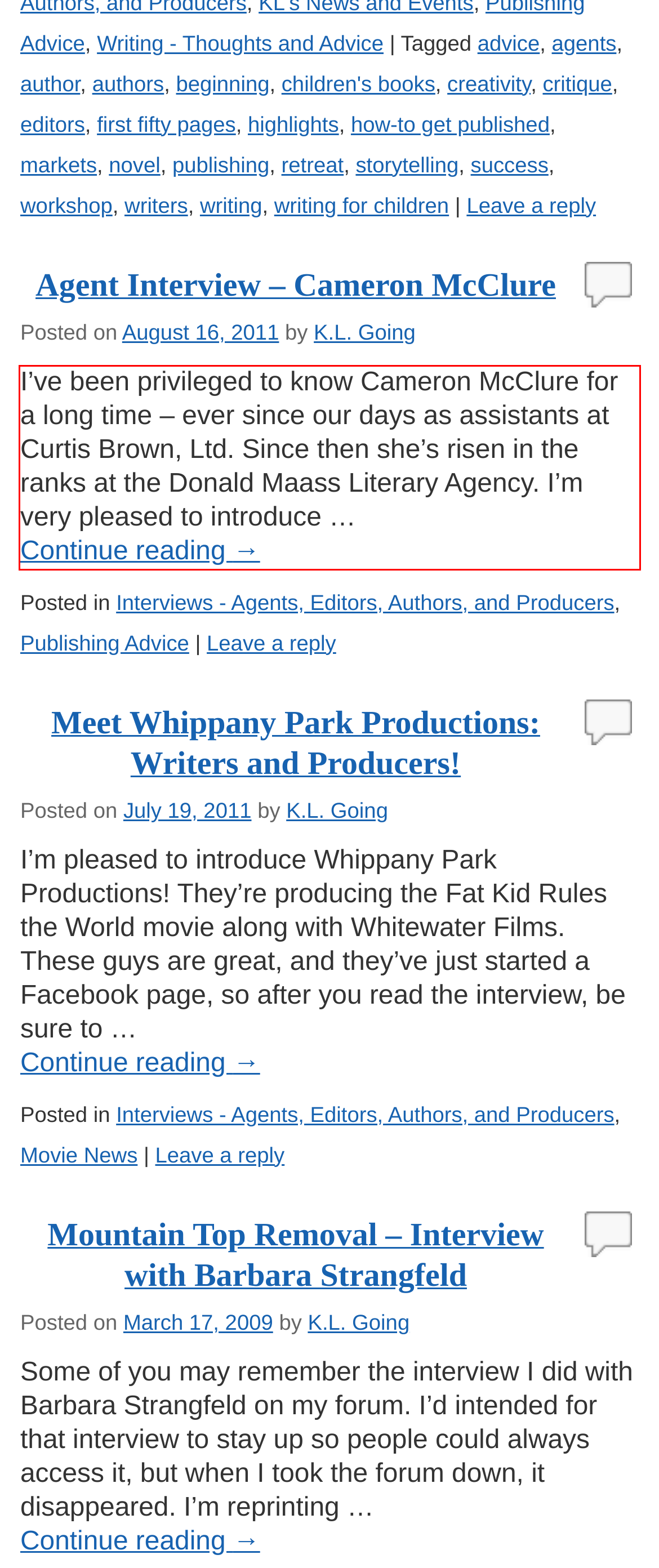You are provided with a webpage screenshot that includes a red rectangle bounding box. Extract the text content from within the bounding box using OCR.

I’ve been privileged to know Cameron McClure for a long time – ever since our days as assistants at Curtis Brown, Ltd. Since then she’s risen in the ranks at the Donald Maass Literary Agency. I’m very pleased to introduce … Continue reading →